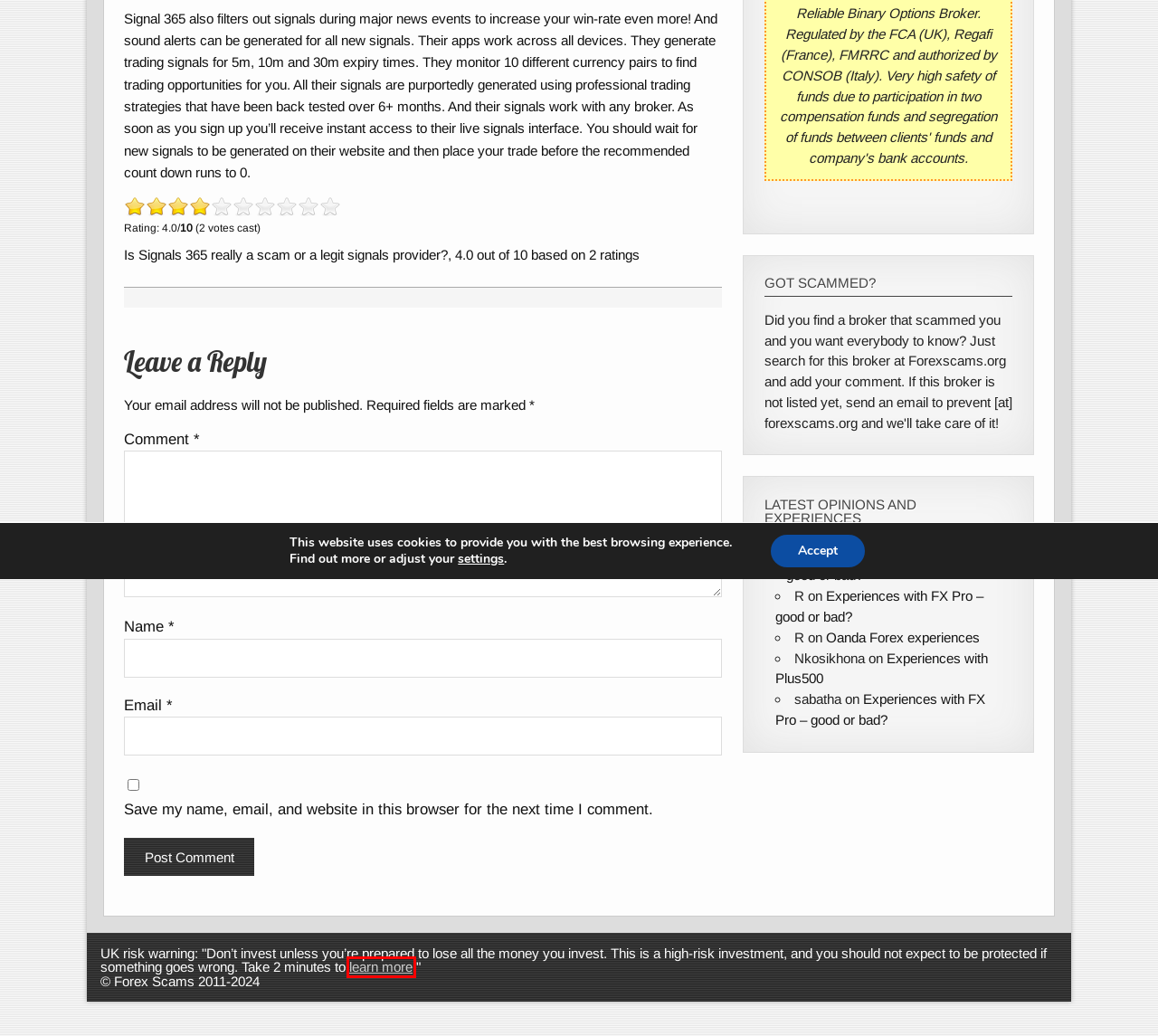You have a screenshot of a webpage with a red bounding box around an element. Identify the webpage description that best fits the new page that appears after clicking the selected element in the red bounding box. Here are the candidates:
A. ForexScams.org Anti-Scam Guide | Forex Scams
B. Experiences with FX Pro – good or bad? | Forex Scams
C. Experiences with Plus500 | Forex Scams
D. Broker | Forex Scams
E. Binary Options Broker | Forex Scams
F. Oanda Forex experiences | Forex Scams
G. eToro - Blocked
H. Crypto | Forex Scams

G